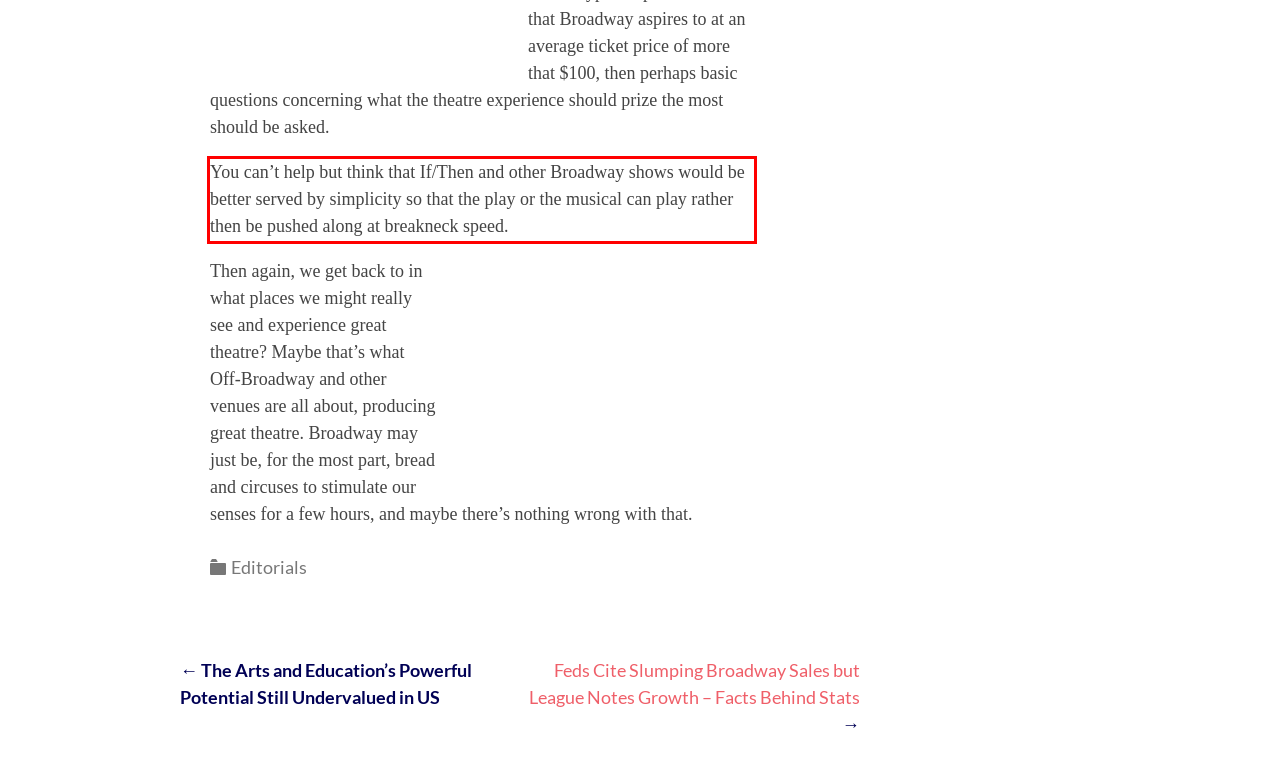From the screenshot of the webpage, locate the red bounding box and extract the text contained within that area.

You can’t help but think that If/Then and other Broadway shows would be better served by simplicity so that the play or the musical can play rather then be pushed along at breakneck speed.